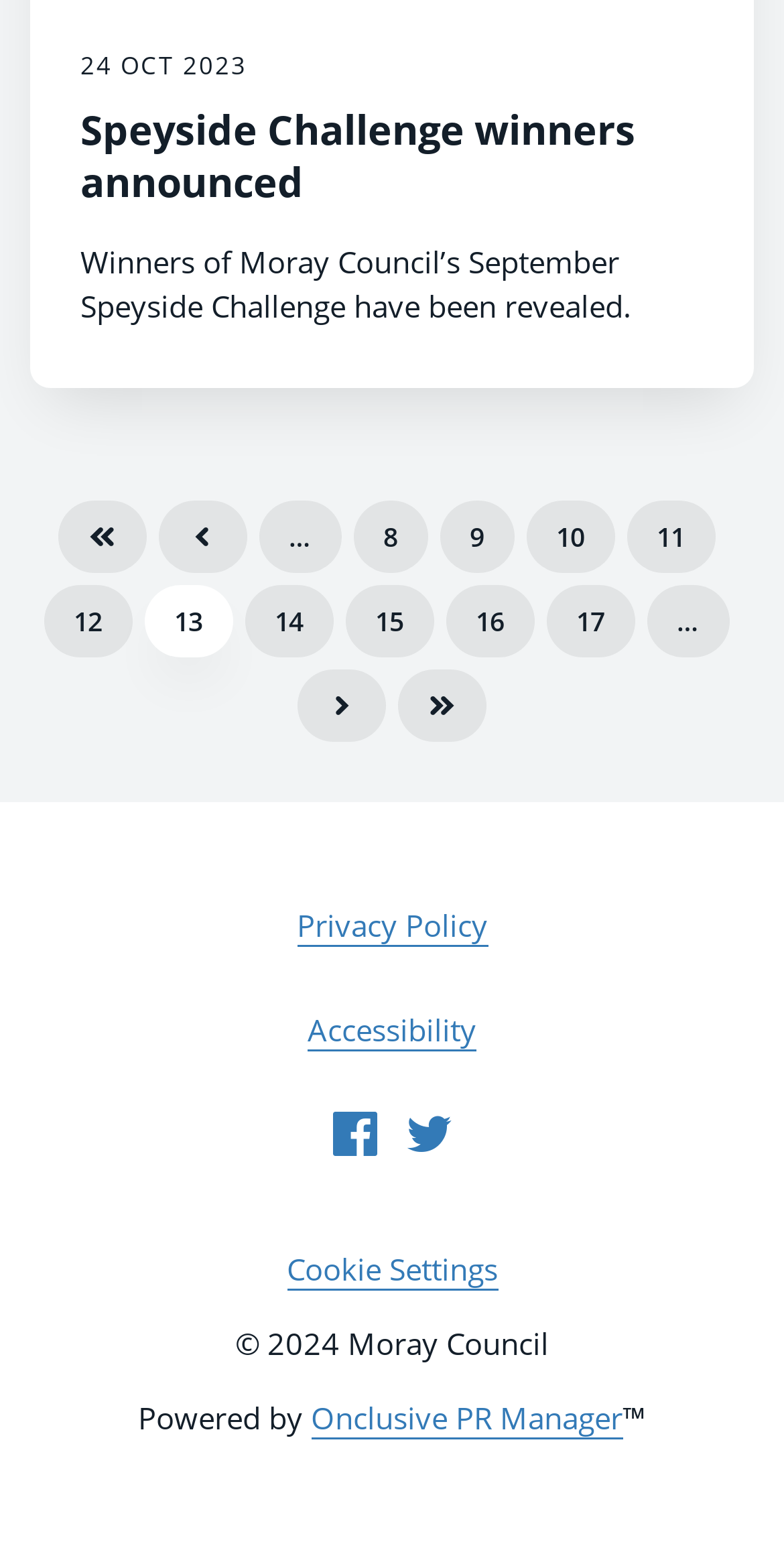How many links are available for pagination?
Based on the screenshot, give a detailed explanation to answer the question.

The pagination links are available from 'First' to 'Last' and also includes numbers from 8 to 17. There are 11 links in total.